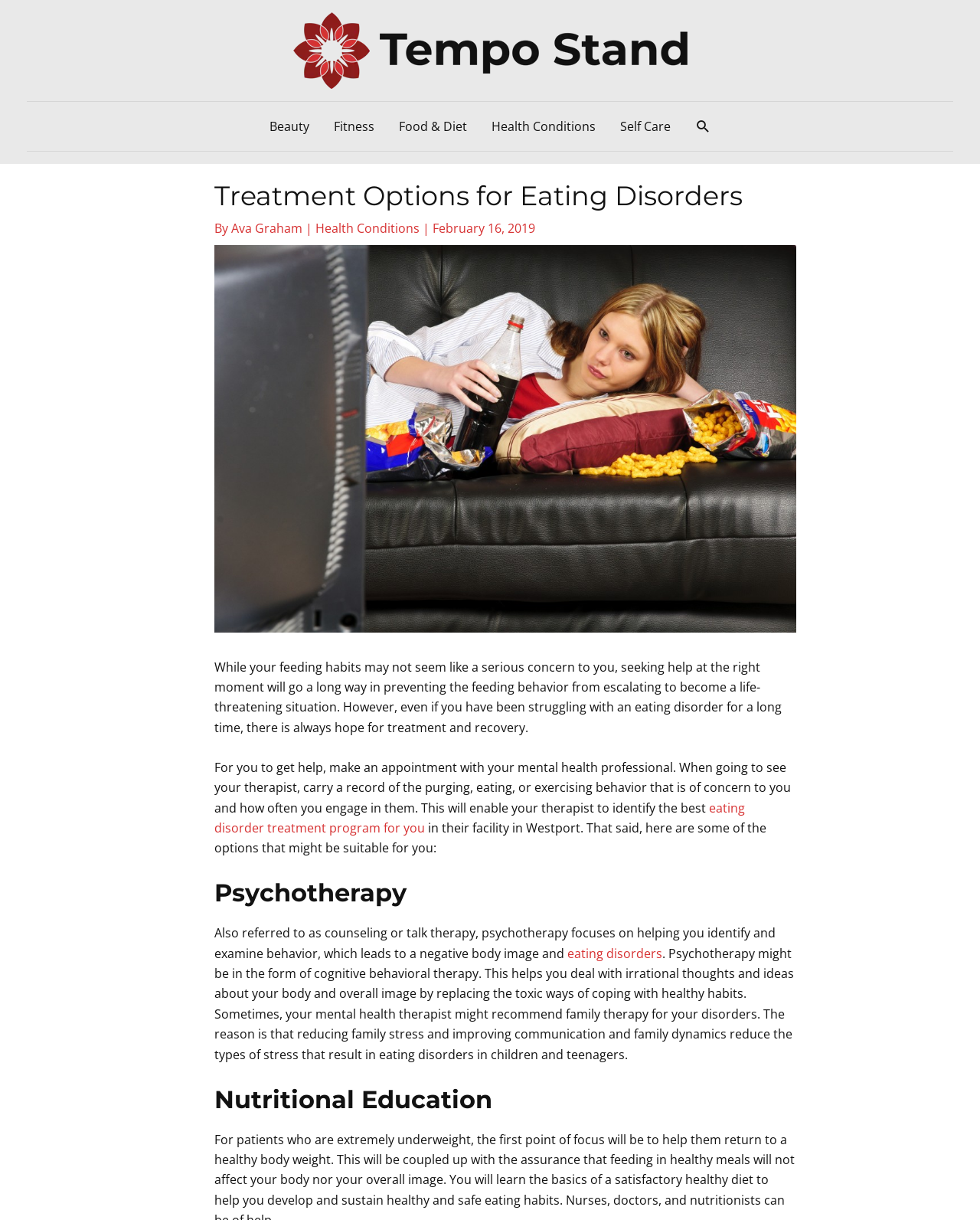Provide an in-depth caption for the webpage.

The webpage is about eating disorders and their treatment options. At the top left corner, there is a Tempo Stand logo, which is an image link. Next to it, there is a navigation menu with links to different categories such as Beauty, Fitness, Food & Diet, Health Conditions, and Self Care. On the top right corner, there is a search icon link.

Below the navigation menu, there is a header section with a heading that reads "Treatment Options for Eating Disorders". The author of the article, Ava Graham, is mentioned, along with the category Health Conditions and the date February 16, 2019. There is also an image of a girl eating junk food.

The main content of the webpage is divided into sections. The first section explains the importance of seeking help for eating disorders and how to get started with treatment. It advises readers to make an appointment with a mental health professional and to keep a record of their eating habits.

The next section is about psychotherapy, also known as counseling or talk therapy, which helps individuals identify and examine behaviors that lead to negative body image and eating disorders. There is a link to "eating disorders" within this section.

The final section is about nutritional education, but the content is not fully described in the provided accessibility tree.

Throughout the webpage, there are several links to other relevant topics, such as eating disorder treatment programs and cognitive behavioral therapy. The text is well-structured and easy to follow, with clear headings and concise paragraphs.